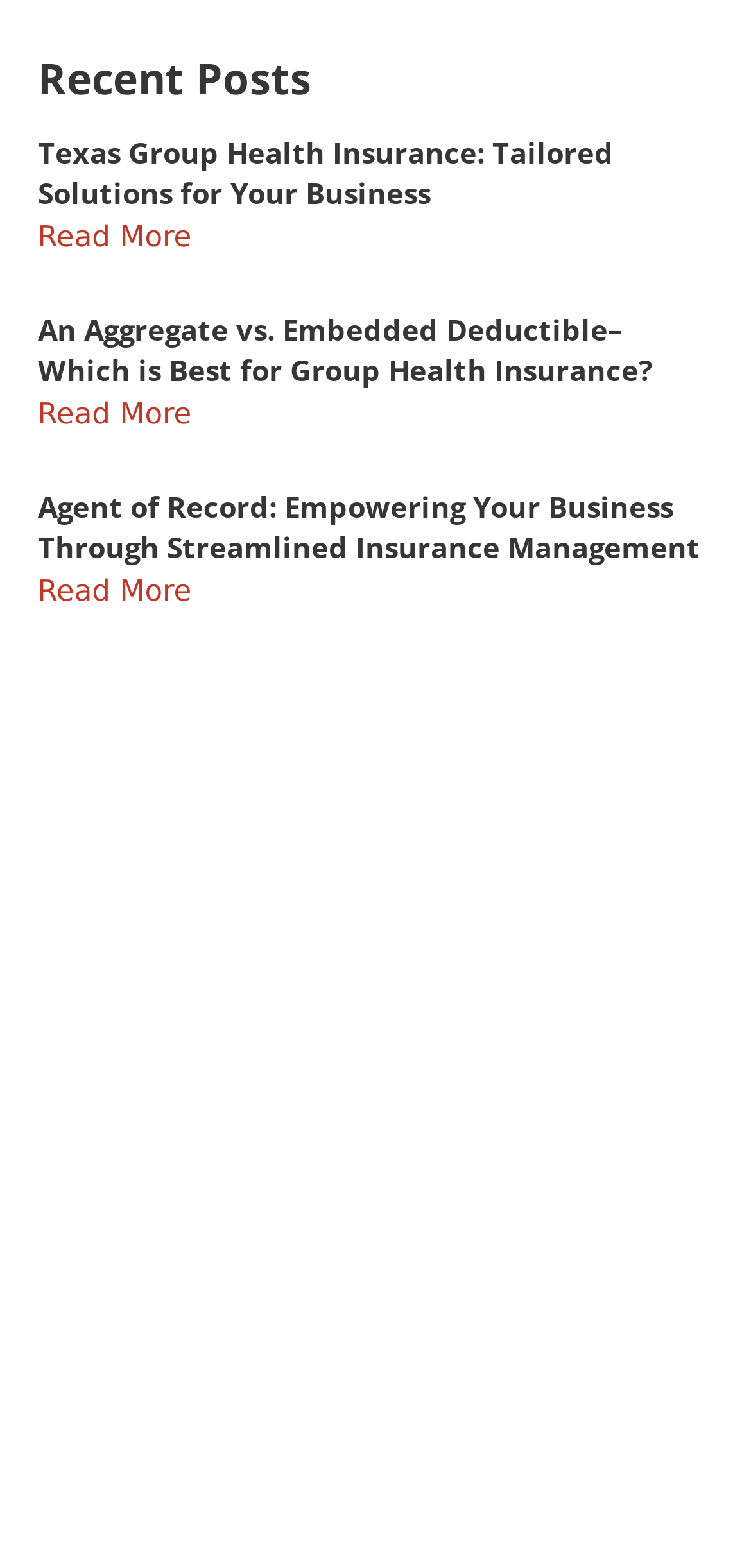What is the title of the first recent post?
Please answer using one word or phrase, based on the screenshot.

Texas Group Health Insurance